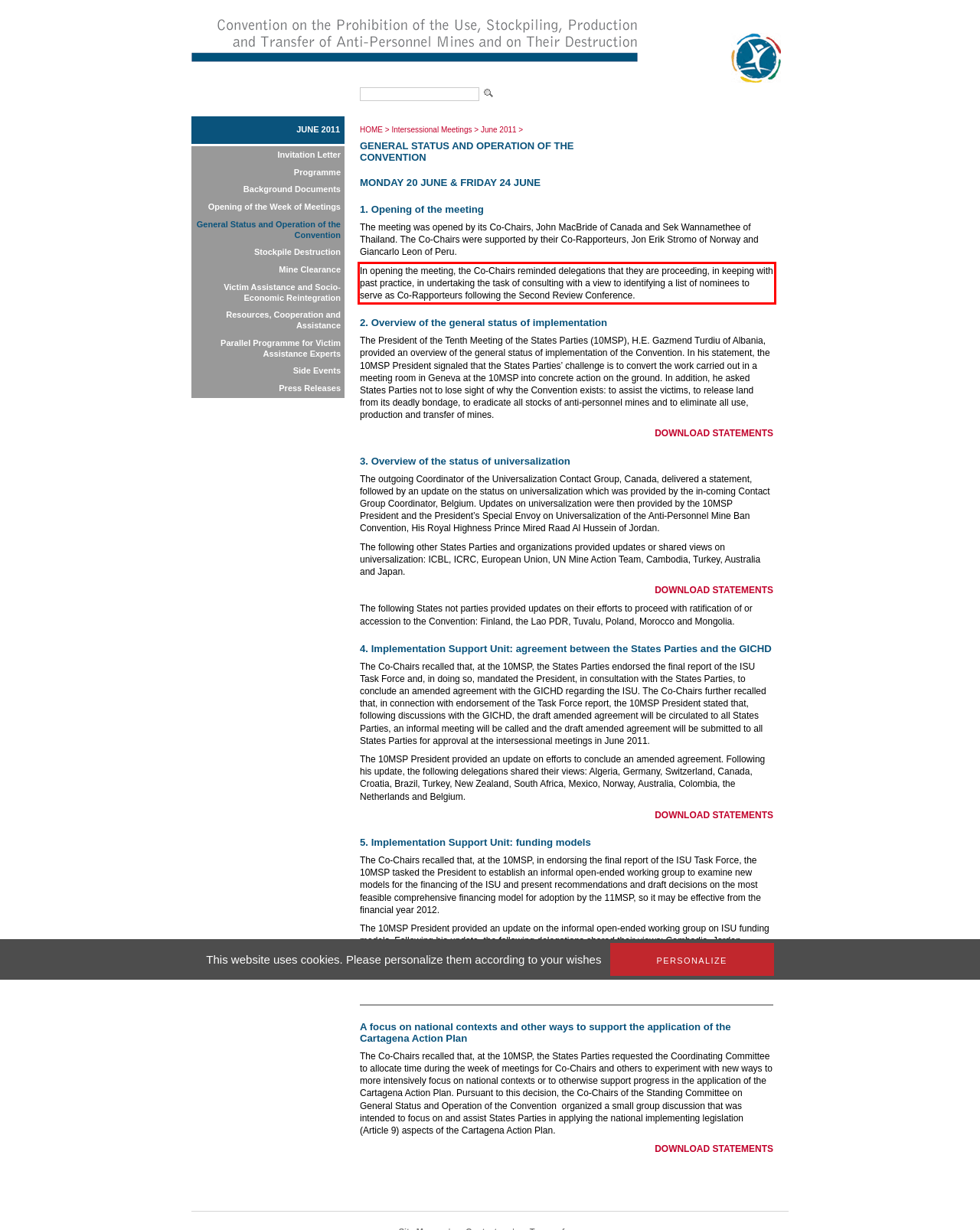Look at the screenshot of the webpage, locate the red rectangle bounding box, and generate the text content that it contains.

In opening the meeting, the Co-Chairs reminded delegations that they are proceeding, in keeping with past practice, in undertaking the task of consulting with a view to identifying a list of nominees to serve as Co-Rapporteurs following the Second Review Conference.